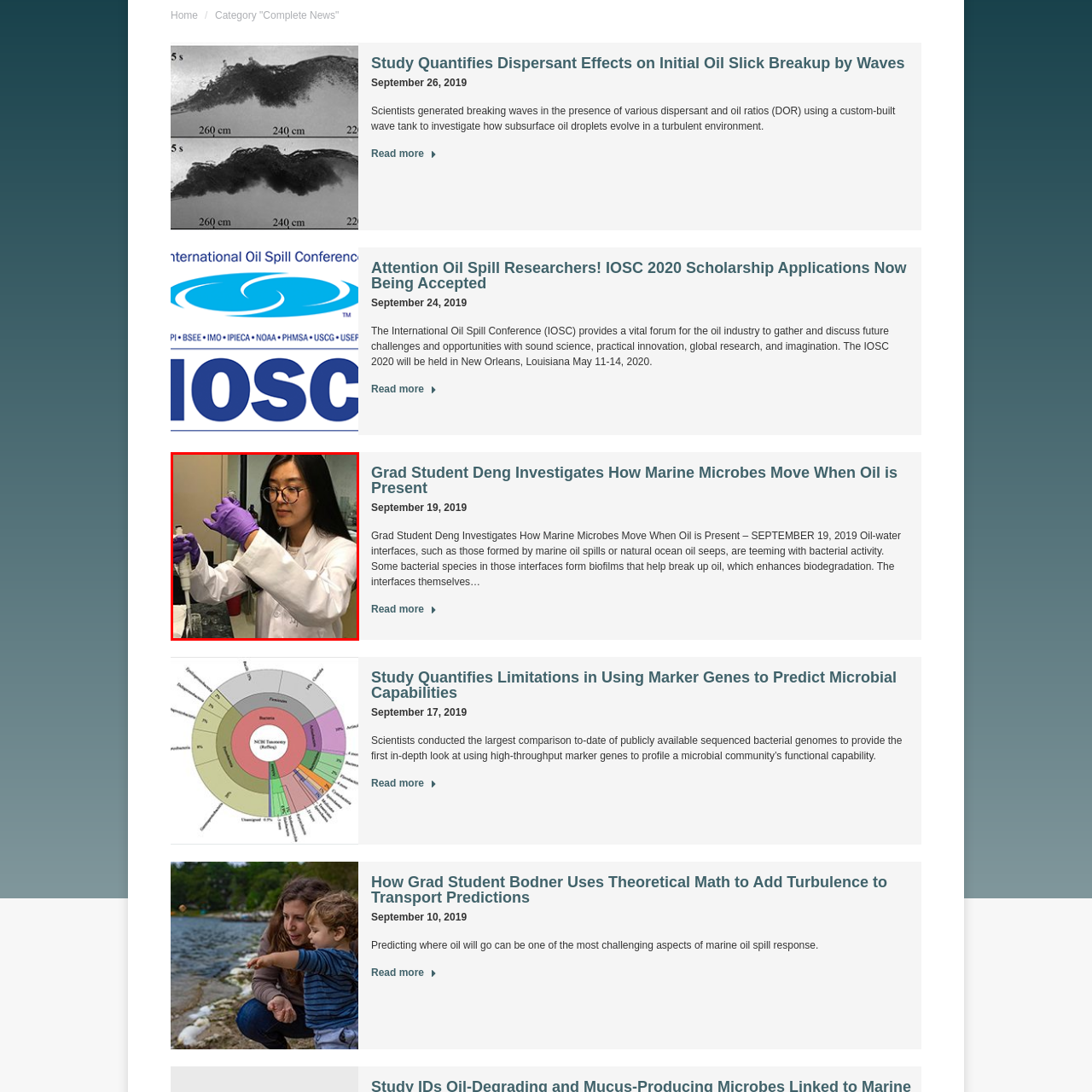What is Jiayi Deng using to handle the suspension?
Please look at the image marked with a red bounding box and provide a one-word or short-phrase answer based on what you see.

Pipette